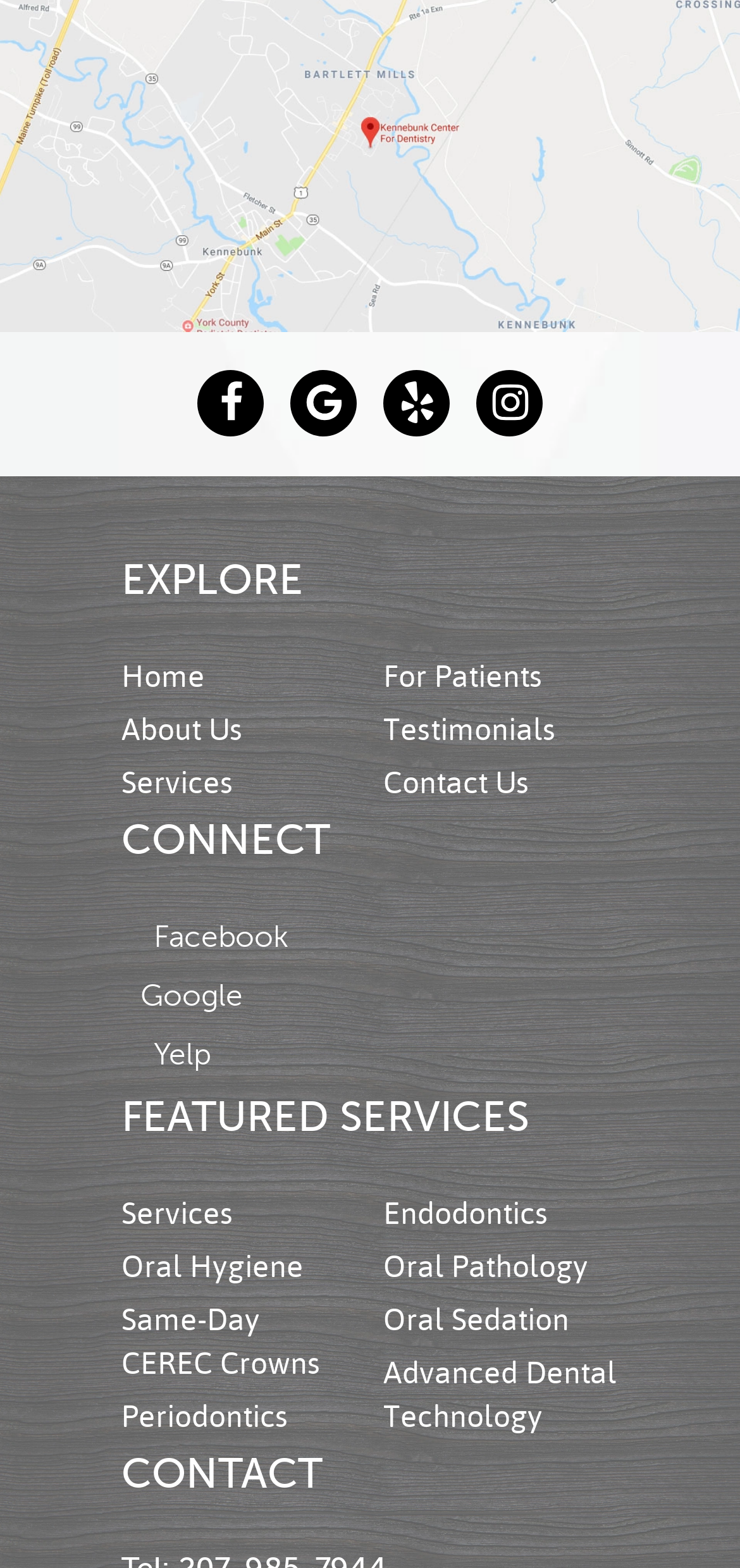How many headings are there?
Using the visual information from the image, give a one-word or short-phrase answer.

4